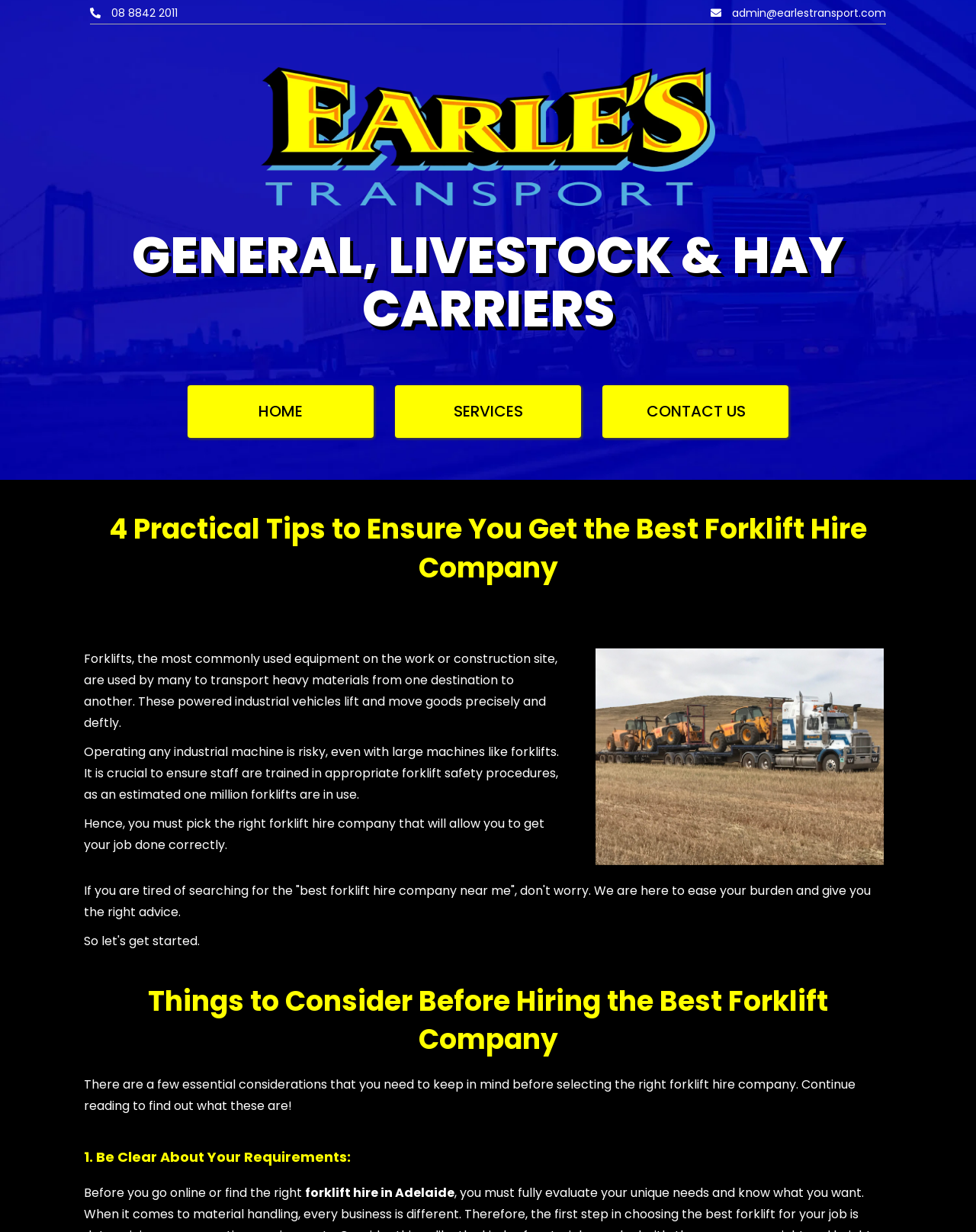What is the topic of the article?
Please interpret the details in the image and answer the question thoroughly.

I determined the topic of the article by reading the static text elements which mention forklifts, forklift safety procedures, and forklift hire companies.